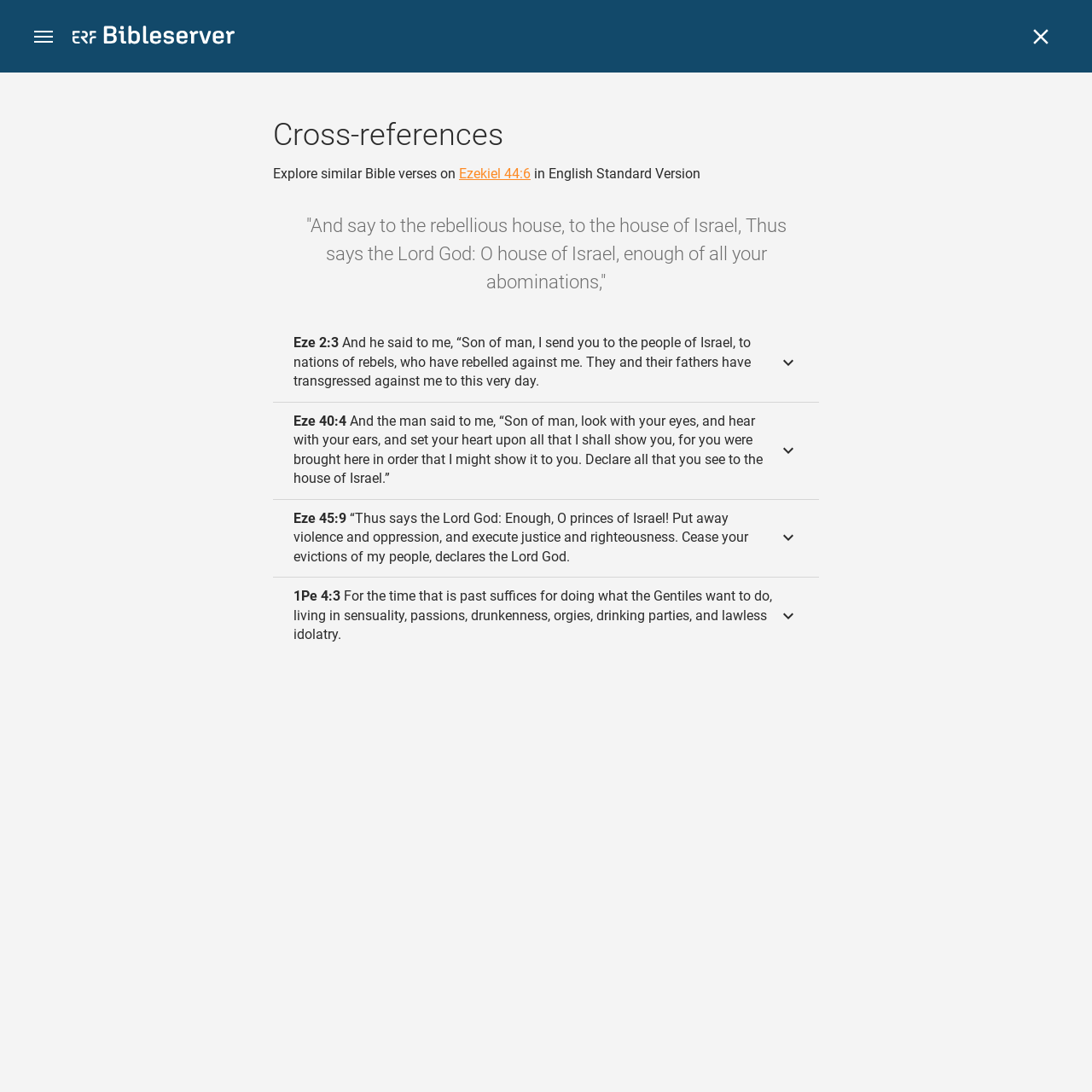Kindly determine the bounding box coordinates for the area that needs to be clicked to execute this instruction: "Explore similar Bible verses on Ezekiel 44:6".

[0.42, 0.152, 0.486, 0.167]